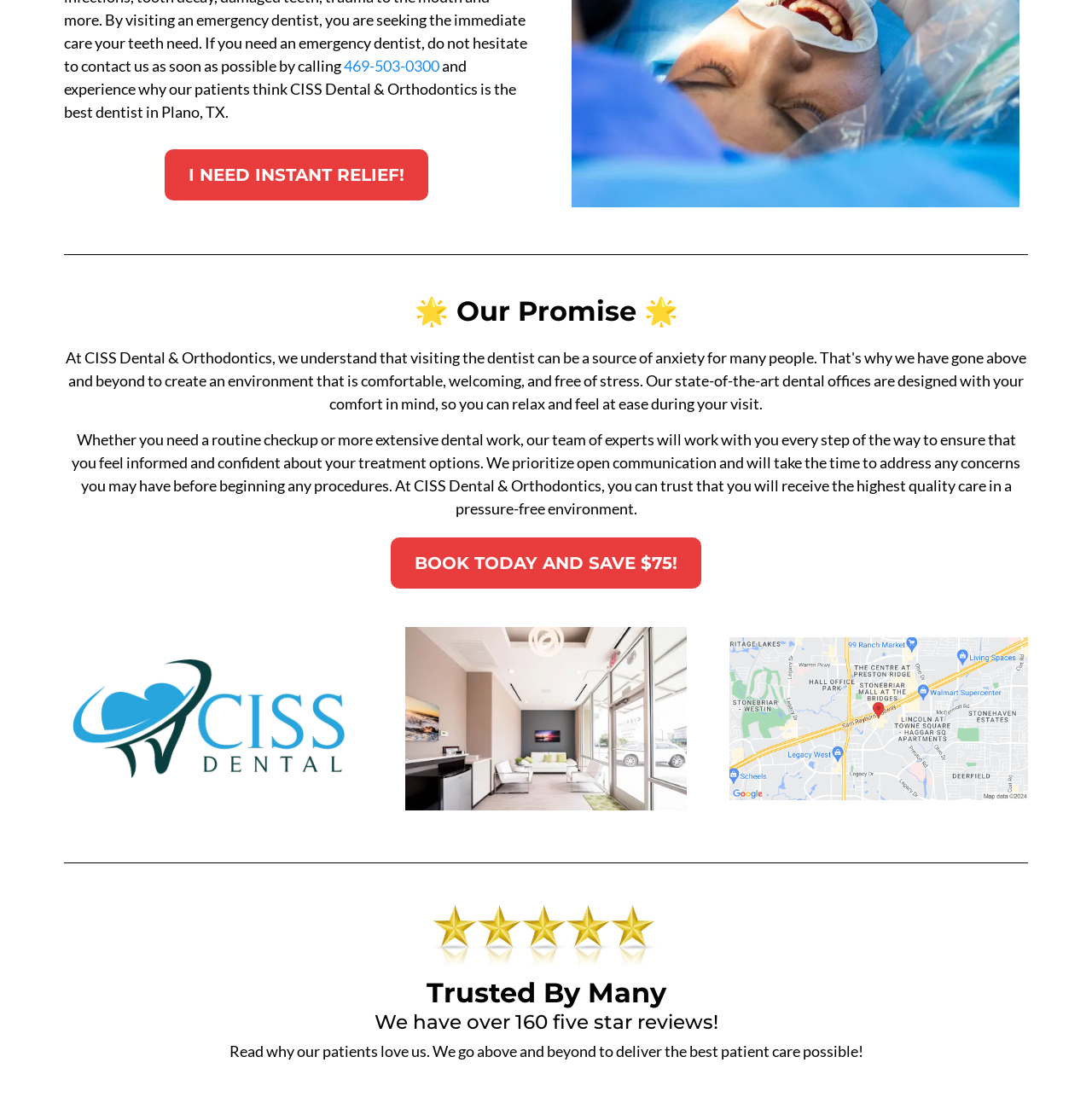What is the address of CISS Dental & Orthodontics?
Based on the image, give a one-word or short phrase answer.

5588 TX-121 Ste 200, Plano, TX 75024, USA